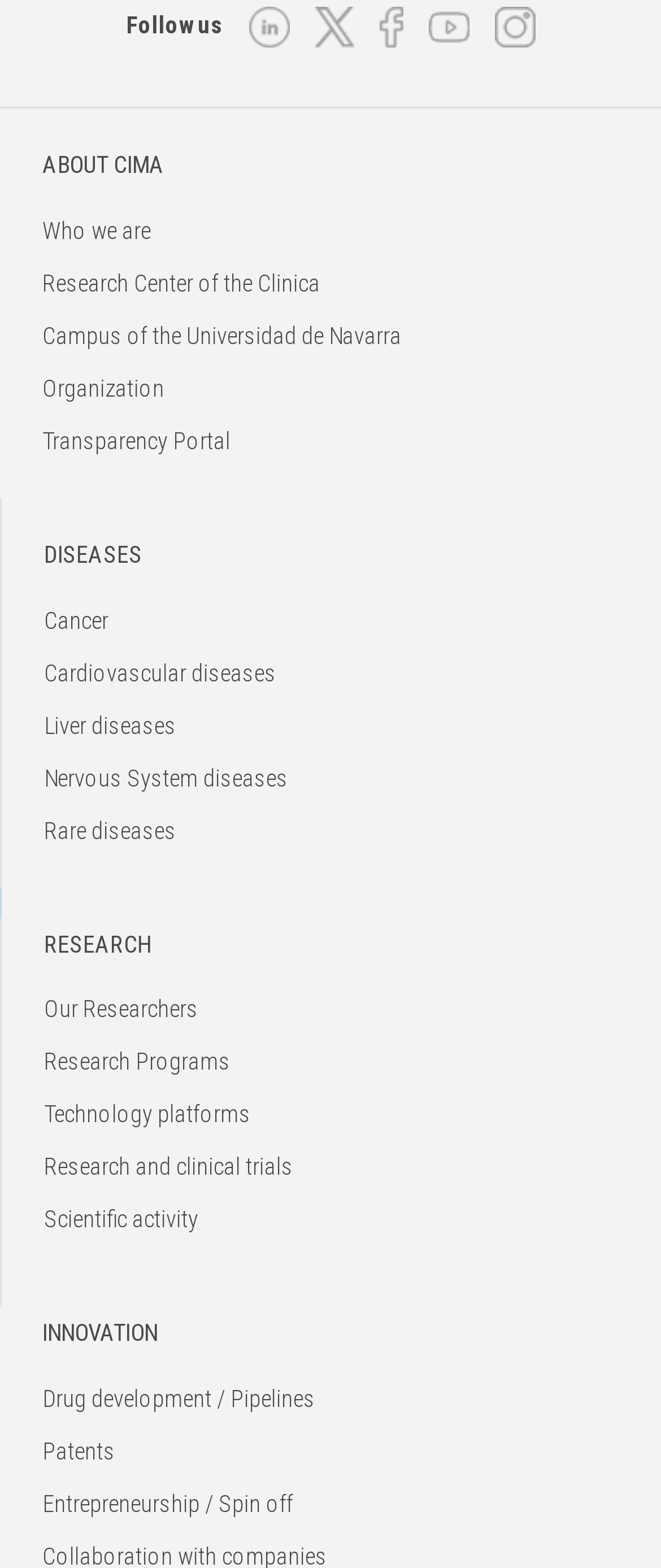How many social media links are available?
Could you please answer the question thoroughly and with as much detail as possible?

I counted the number of social media links available on the webpage, which are Linkedin, Twitter, Facebook, Youtube, and Instagram, and found that there are 5 social media links.